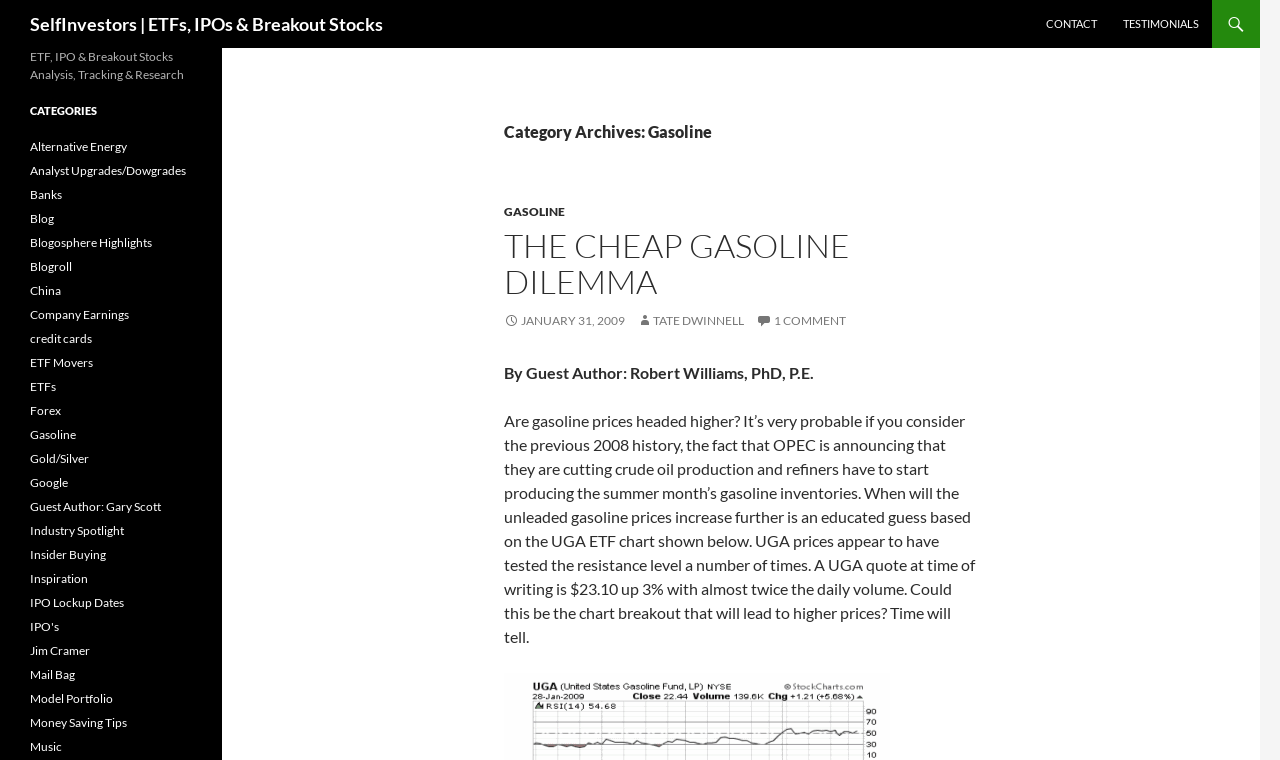Can you identify the bounding box coordinates of the clickable region needed to carry out this instruction: 'Read TESTIMONIALS'? The coordinates should be four float numbers within the range of 0 to 1, stated as [left, top, right, bottom].

[0.868, 0.0, 0.946, 0.063]